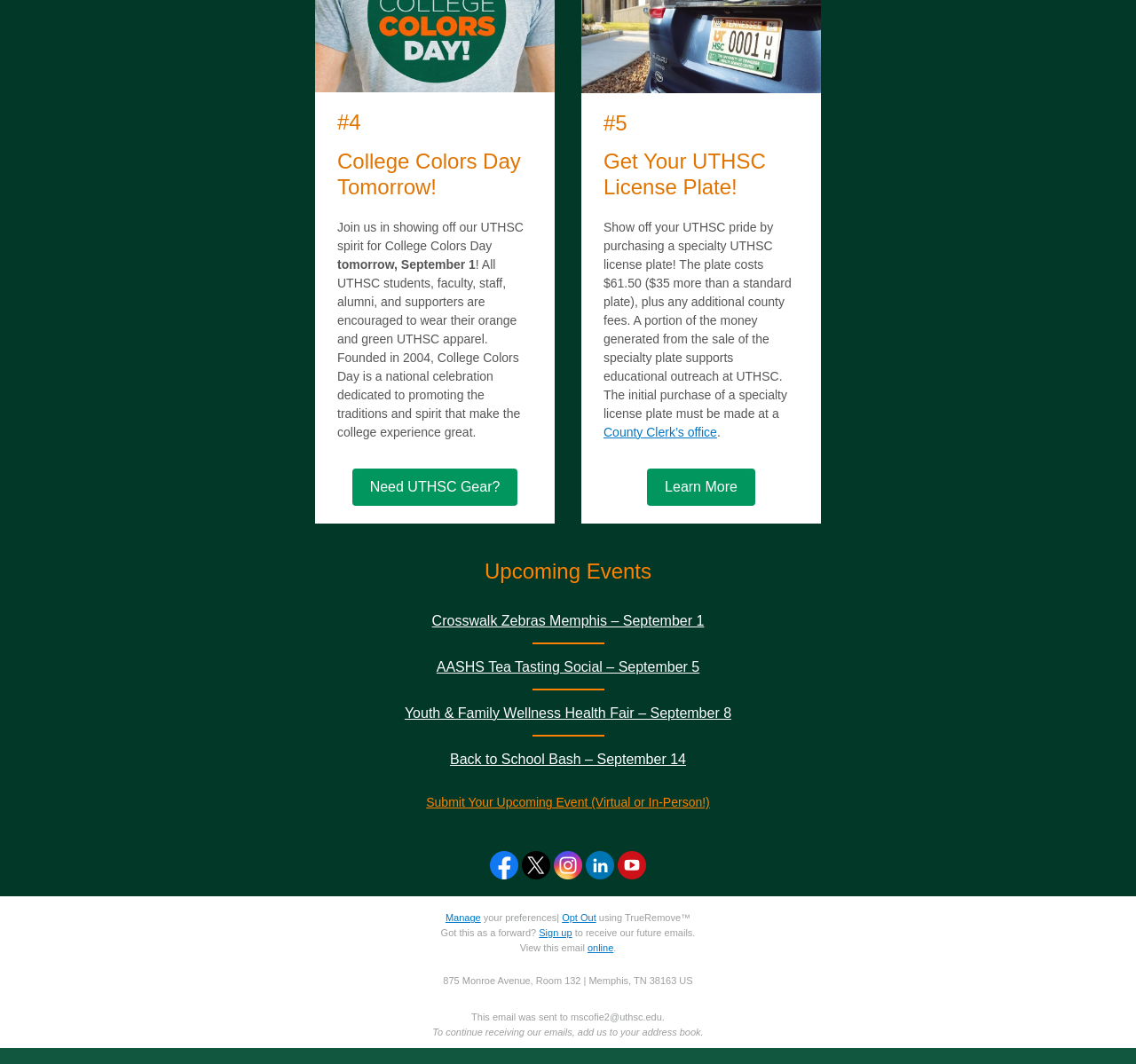Provide a brief response to the question below using one word or phrase:
How much does a UTHSC license plate cost?

$61.50